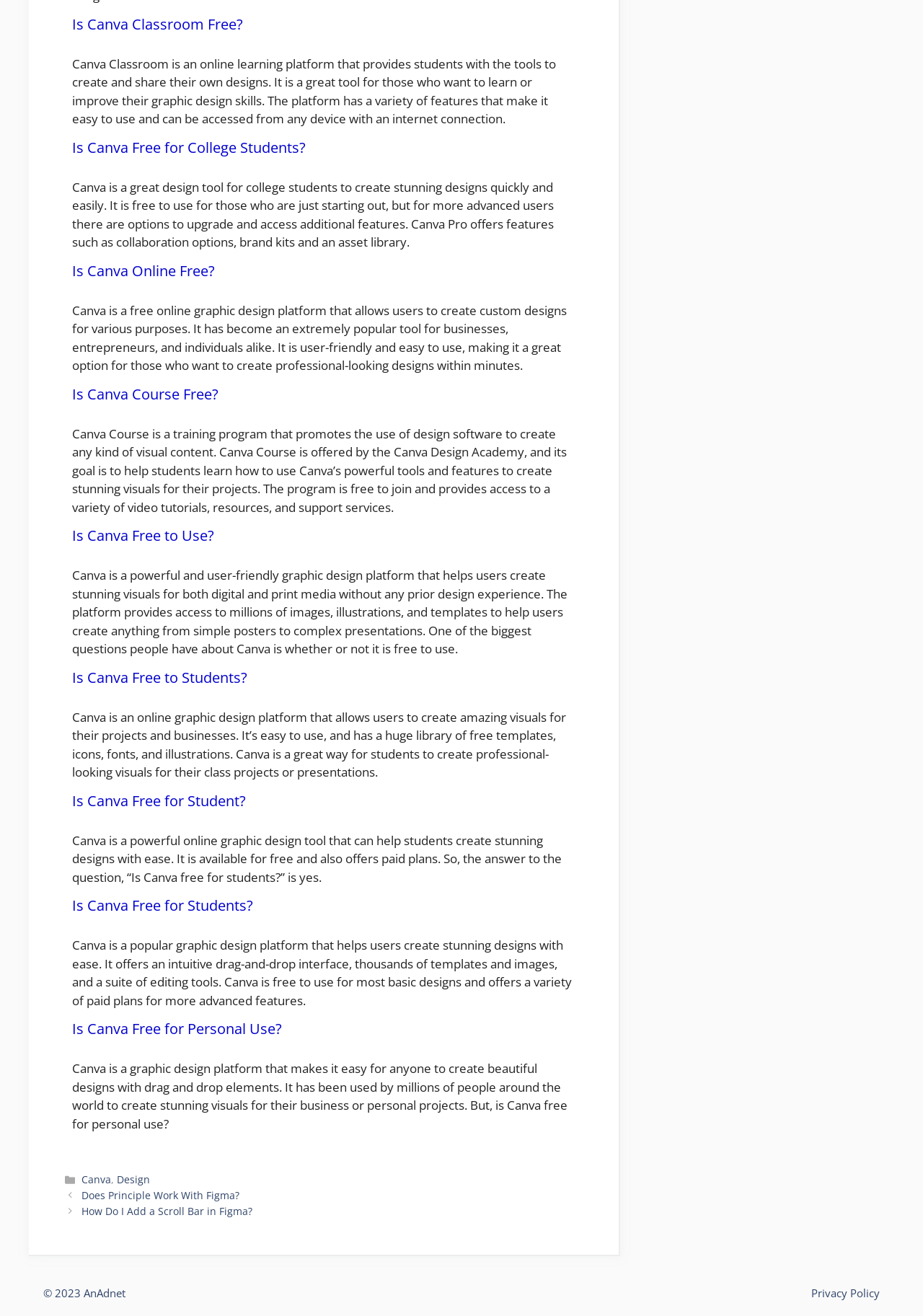Please determine the bounding box coordinates of the element's region to click for the following instruction: "Read about 'Is Canva Free for College Students?'".

[0.078, 0.105, 0.331, 0.119]